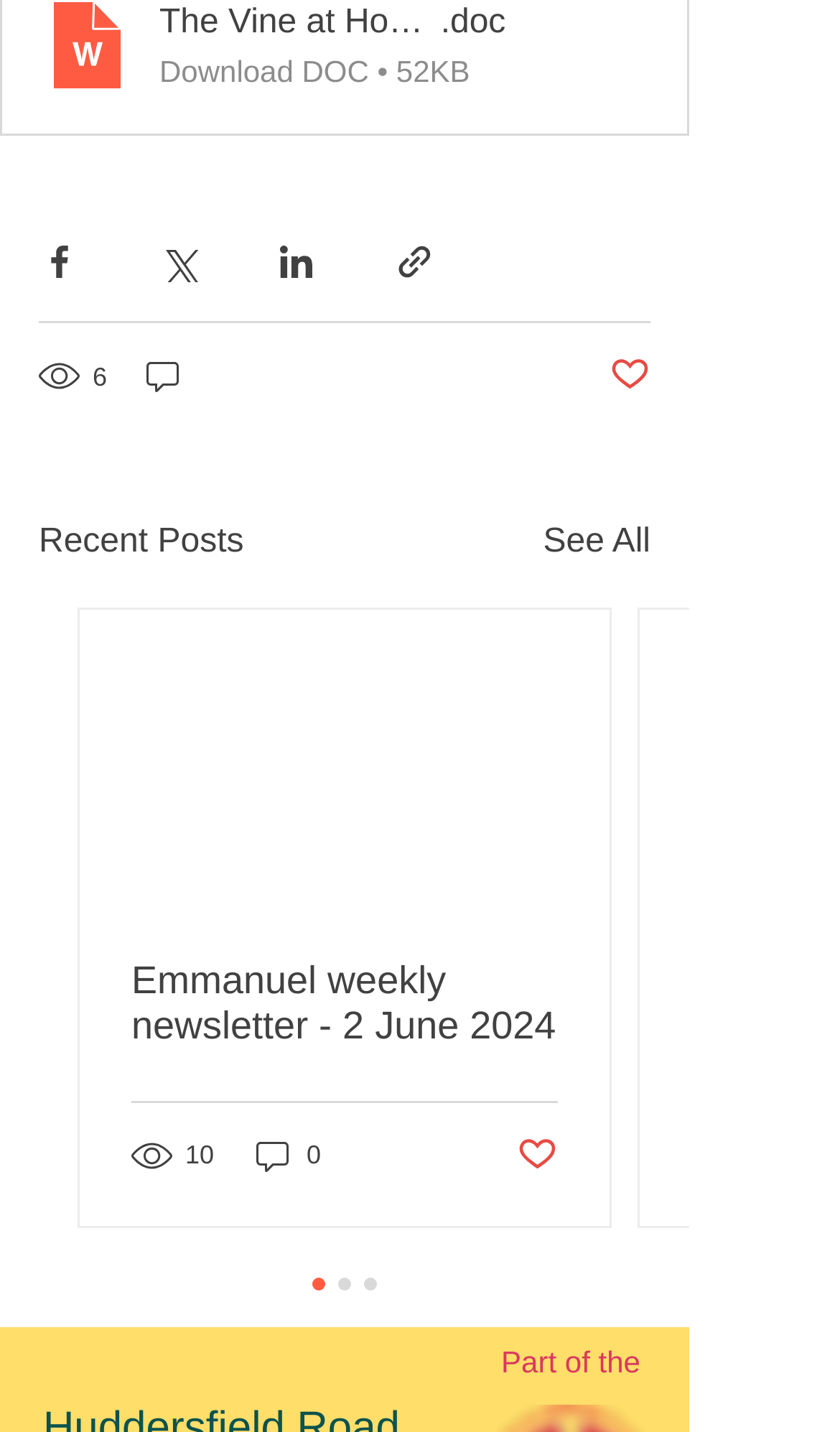Given the content of the image, can you provide a detailed answer to the question?
How many share options are available?

There are four share options available, which are 'Share via Facebook', 'Share via Twitter', 'Share via LinkedIn', and 'Share via link'. These options are represented as buttons with corresponding images.